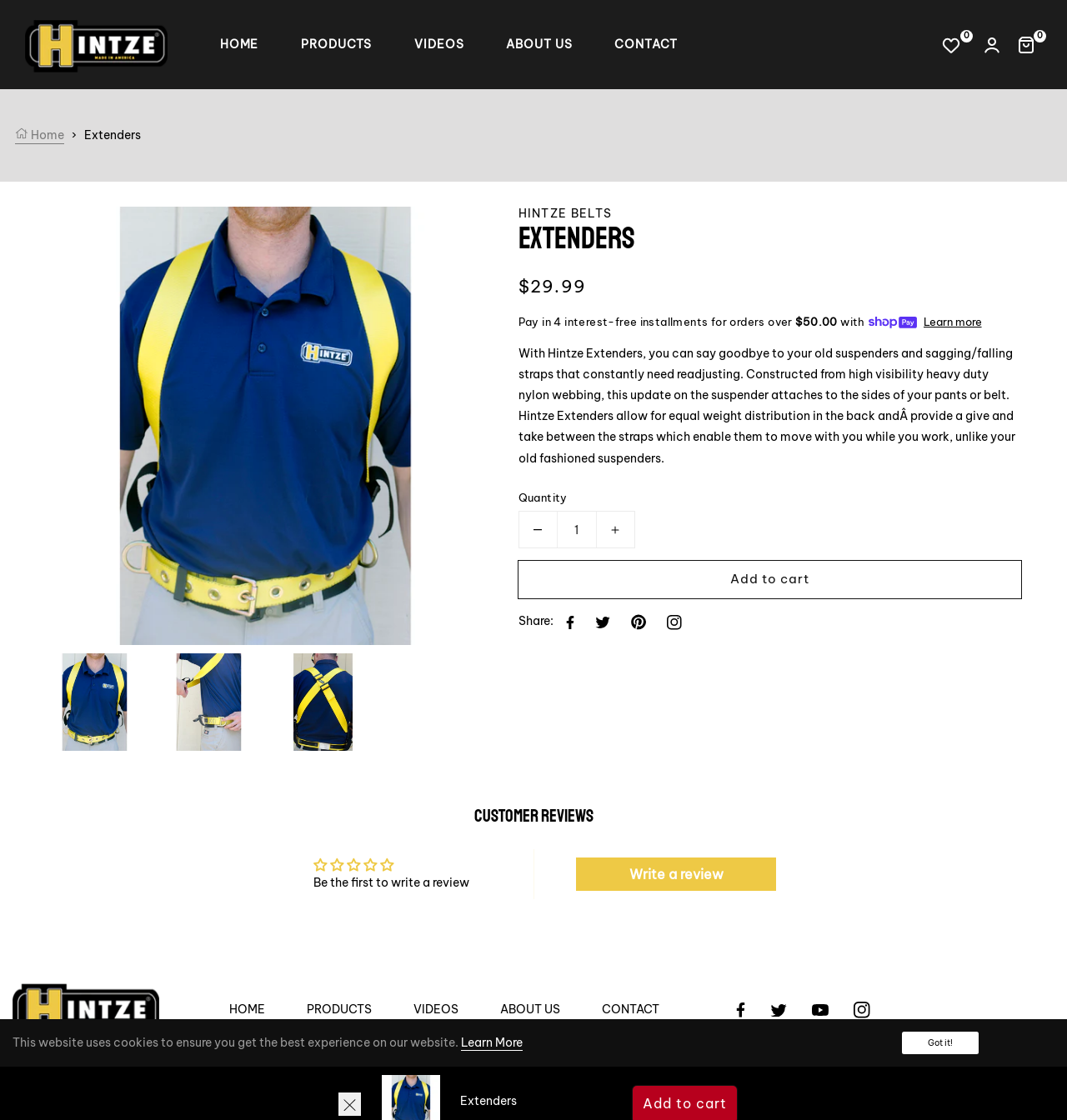Provide the bounding box coordinates of the section that needs to be clicked to accomplish the following instruction: "Write a review."

[0.54, 0.765, 0.727, 0.795]